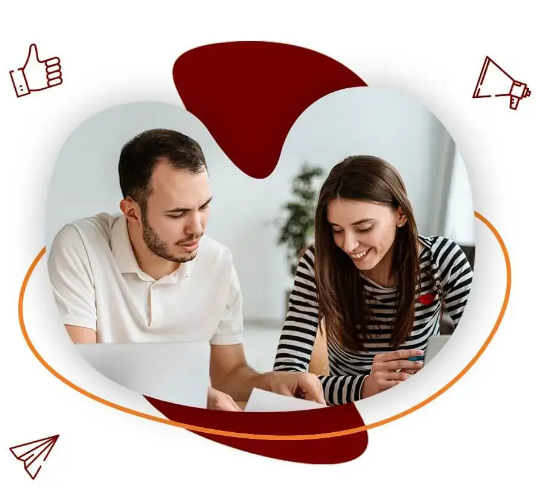What is the significance of the graphic elements?
Answer with a single word or short phrase according to what you see in the image.

Symbolizing communication and feedback